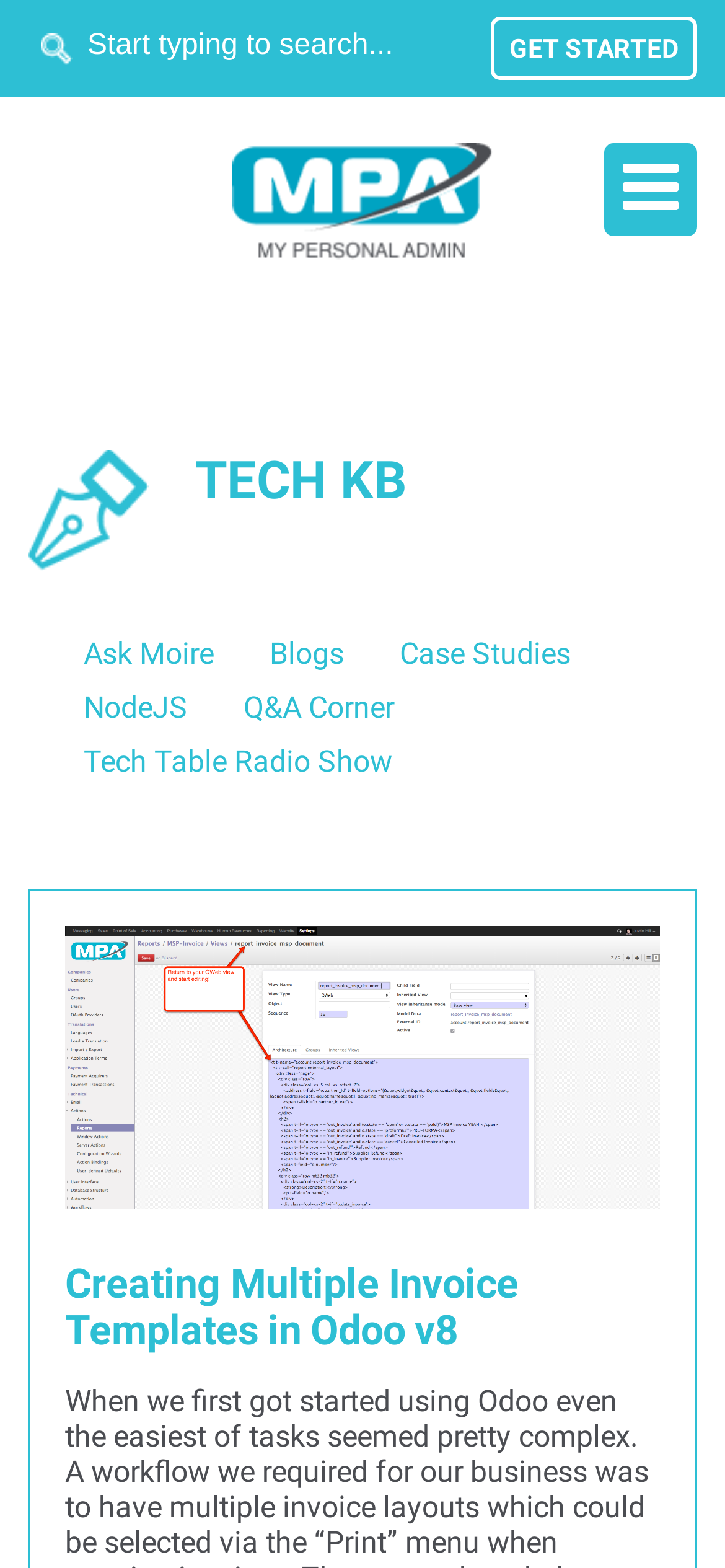Can you determine the bounding box coordinates of the area that needs to be clicked to fulfill the following instruction: "click GET STARTED"?

[0.703, 0.021, 0.936, 0.04]